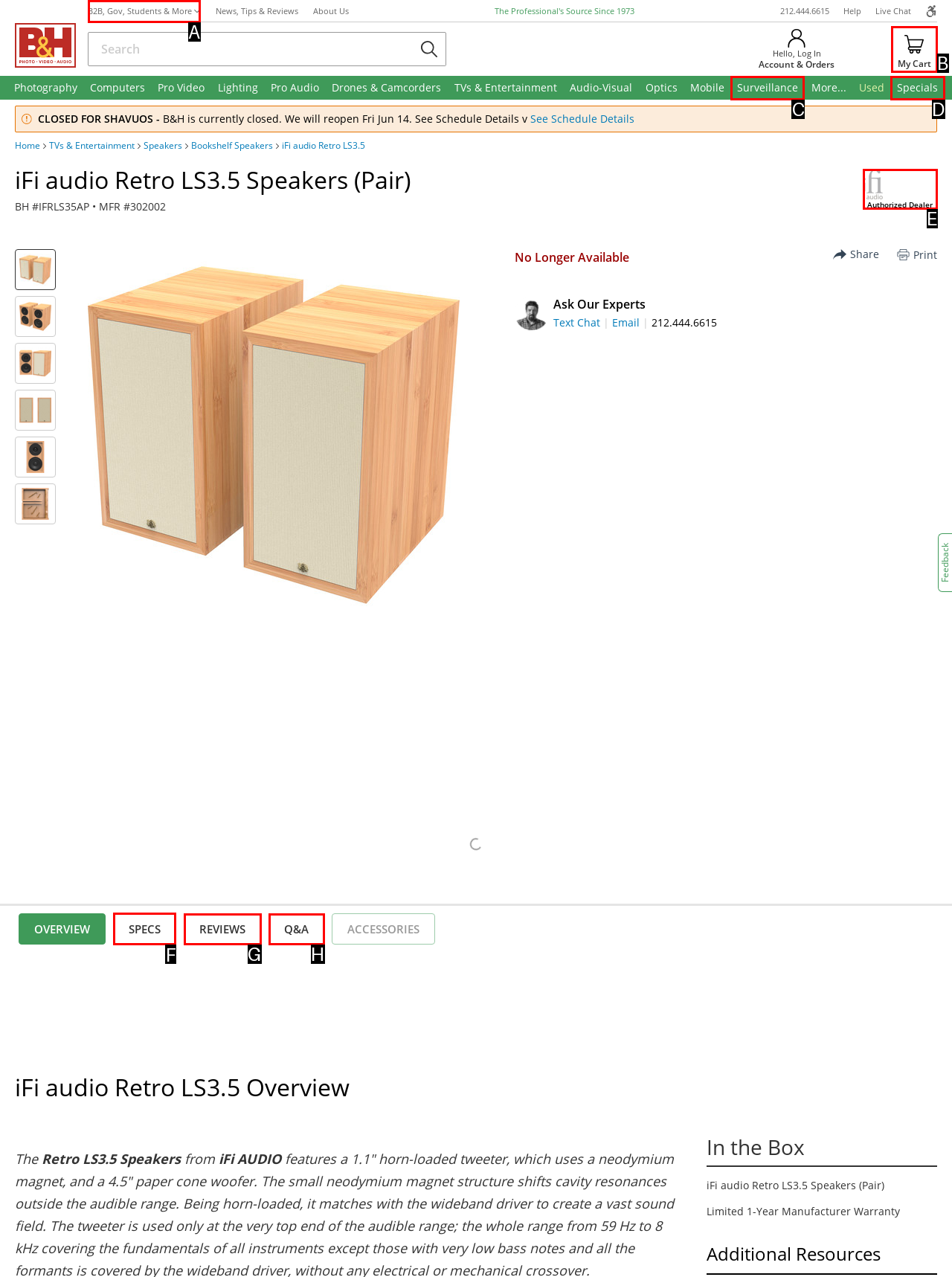Please indicate which option's letter corresponds to the task: Click the login button by examining the highlighted elements in the screenshot.

None